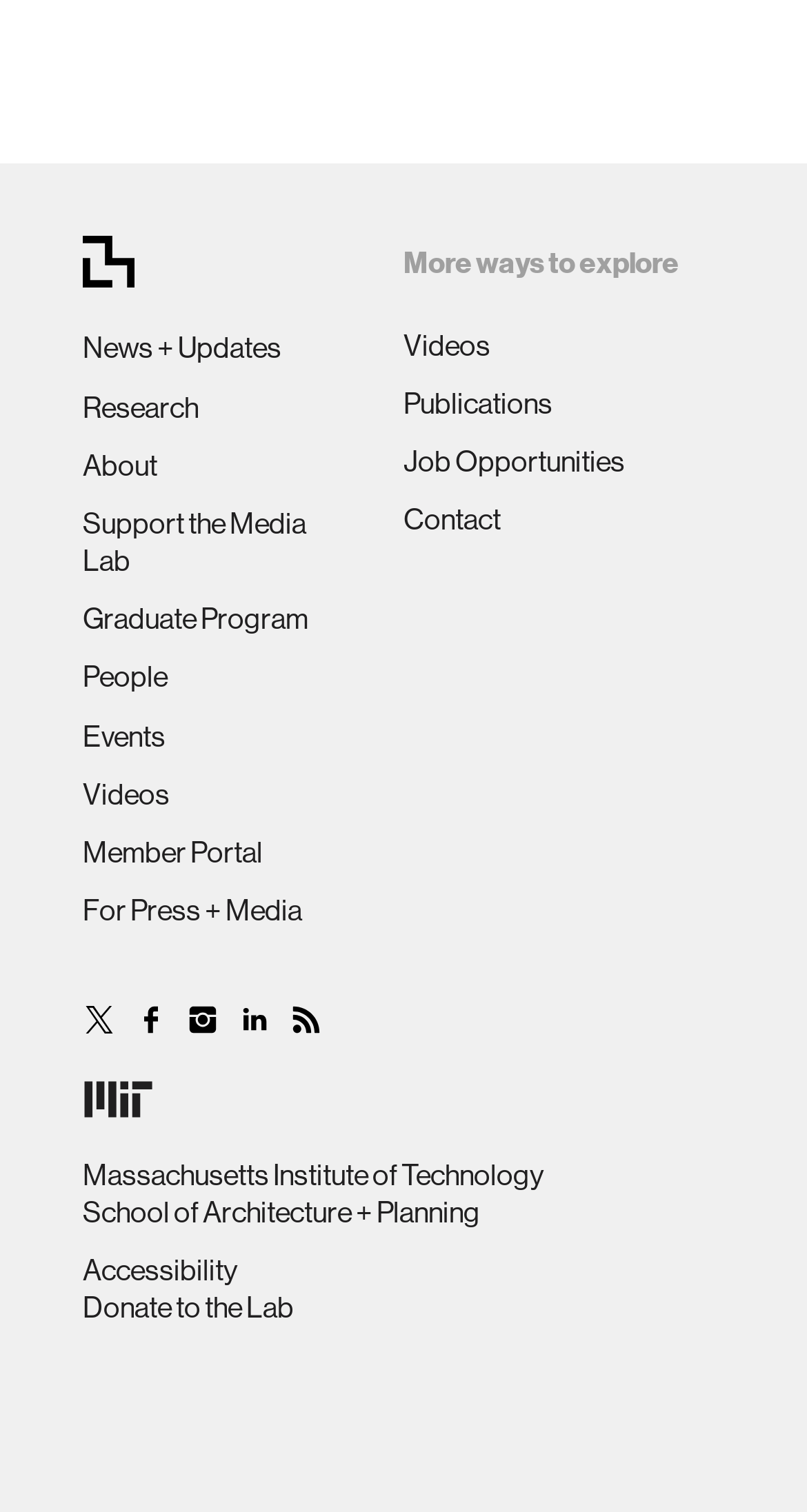Find the bounding box coordinates of the element to click in order to complete the given instruction: "Contact the Media Lab."

[0.5, 0.333, 0.621, 0.354]